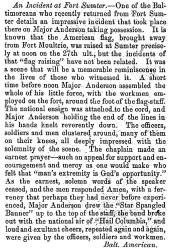Break down the image and provide a full description, noting any significant aspects.

The image depicts an article titled "An Incident at Fort Sumter," originally published in the Fayetteville (NC) Observer on January 17, 1861. This historical text recounts a significant event that occurred at Fort Sumter, highlighting the actions and memories of individuals involved in the incident. The narrative suggests a sense of urgency and passion, as it describes Major Anderson's leadership amid a dramatic situation involving the American flag and the tensions surrounding it. The article captures the vivid recollections and sentiments of those present, illustrating the complexities and stakes of the moment. This piece serves as an important document in understanding the early moments of the Civil War era.